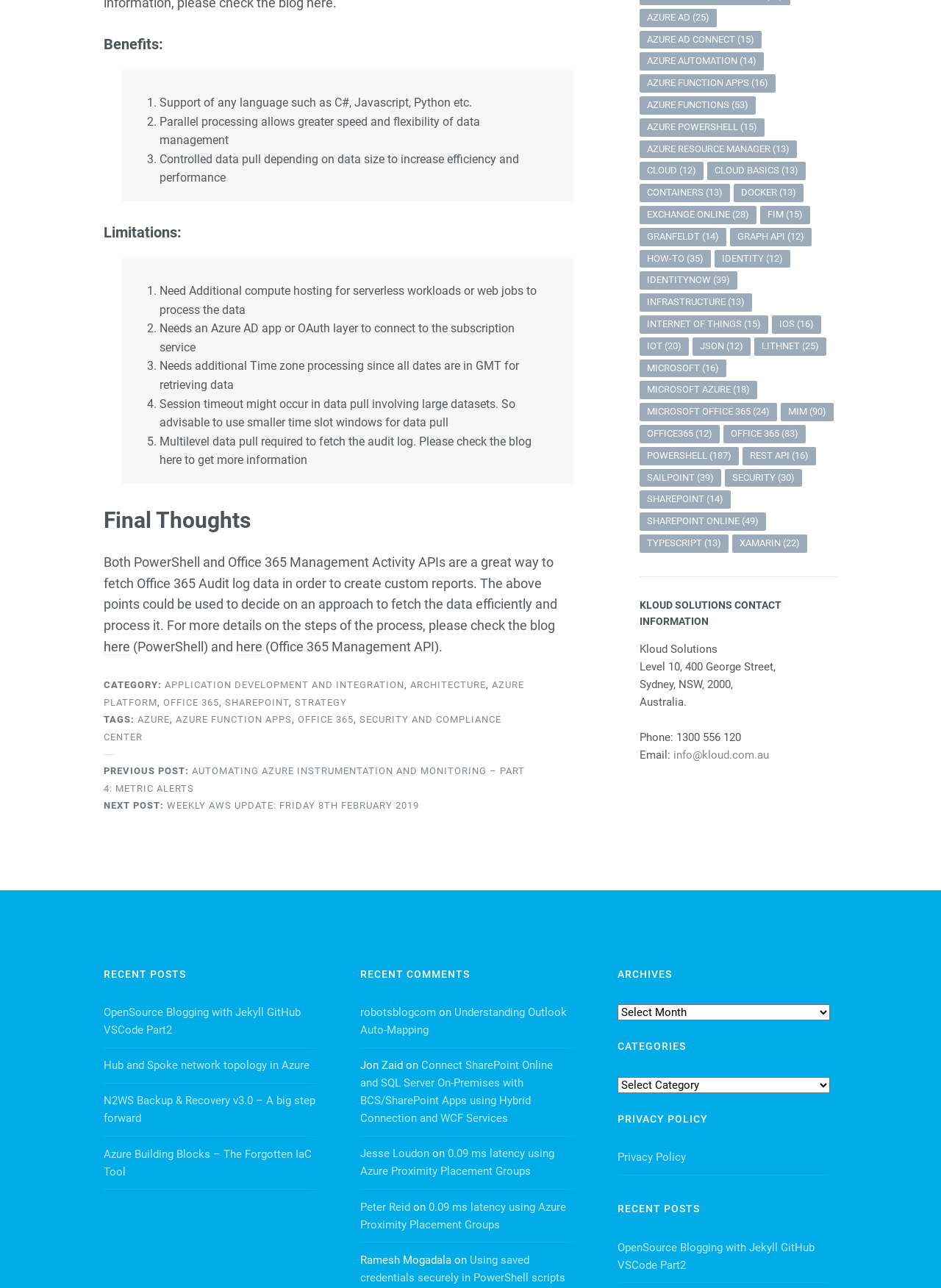Extract the bounding box coordinates of the UI element described: "Microsoft Azure (18)". Provide the coordinates in the format [left, top, right, bottom] with values ranging from 0 to 1.

[0.679, 0.296, 0.804, 0.31]